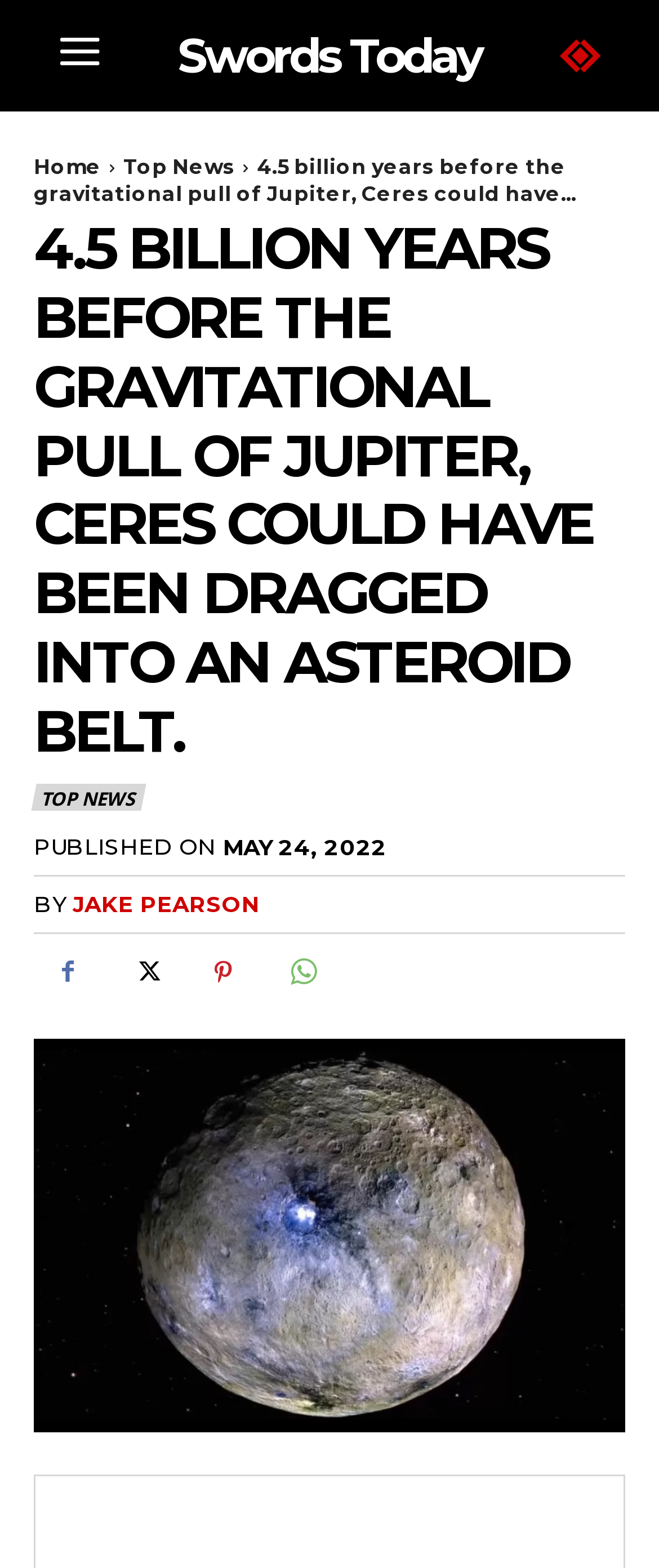Identify the bounding box coordinates for the UI element that matches this description: "Top News".

[0.187, 0.098, 0.356, 0.114]